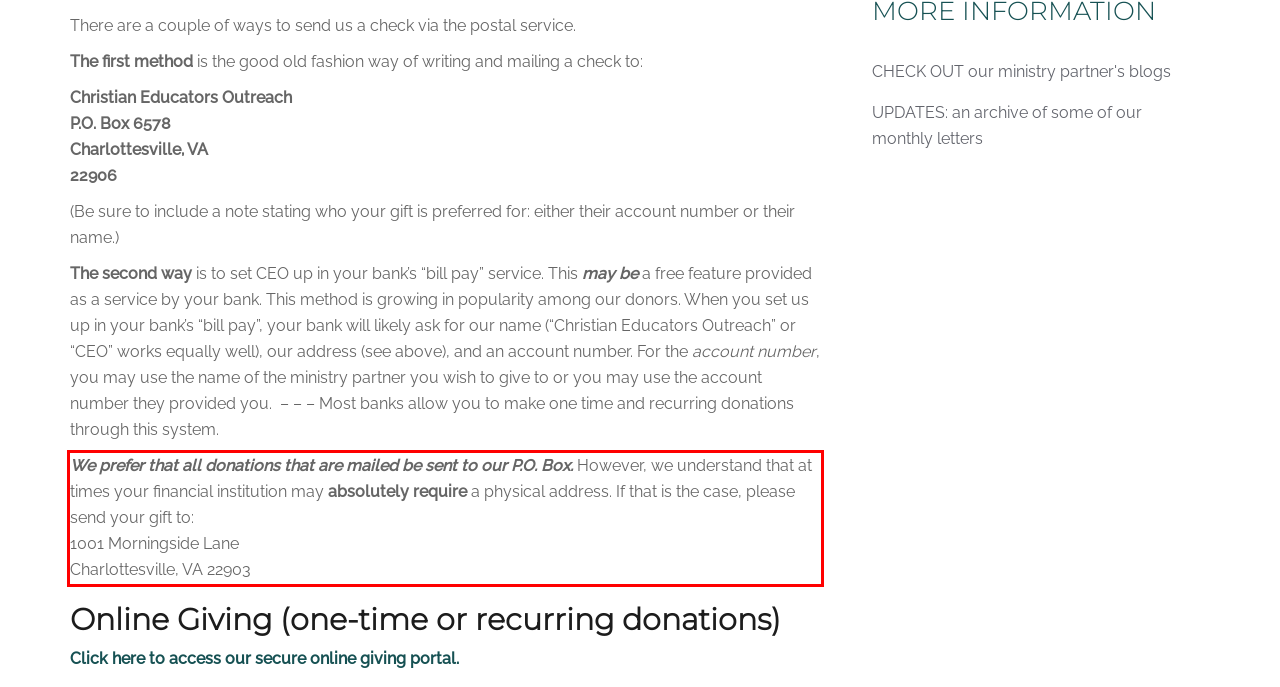Given a screenshot of a webpage containing a red rectangle bounding box, extract and provide the text content found within the red bounding box.

We prefer that all donations that are mailed be sent to our P.O. Box. However, we understand that at times your financial institution may absolutely require a physical address. If that is the case, please send your gift to: 1001 Morningside Lane Charlottesville, VA 22903